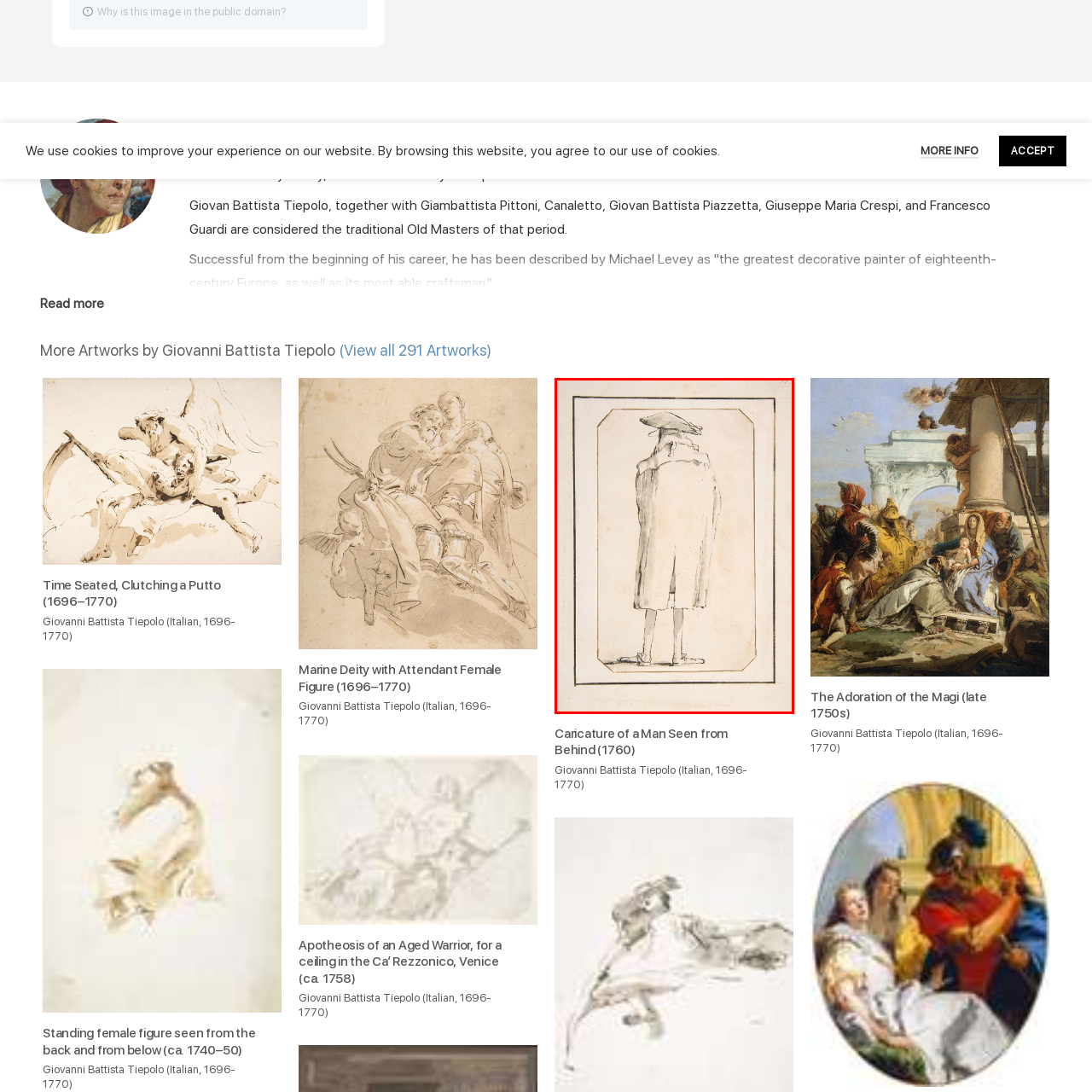What is the subject of the artwork?
Look at the section marked by the red bounding box and provide a single word or phrase as your answer.

A man